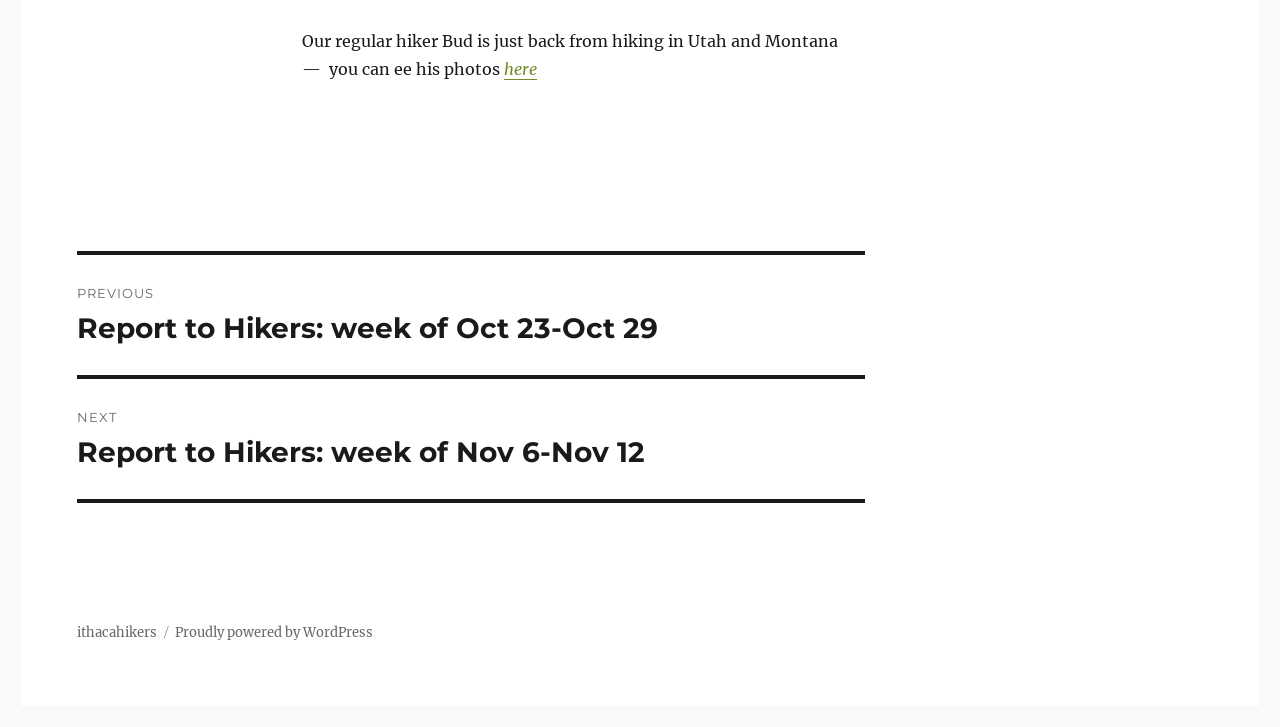How many navigation links are present on the webpage?
Answer the question with a detailed and thorough explanation.

The webpage has three navigation links: 'here', 'Previous post: Report to Hikers: week of Oct 23-Oct 29', and 'Next post: Report to Hikers: week of Nov 6-Nov 12'.